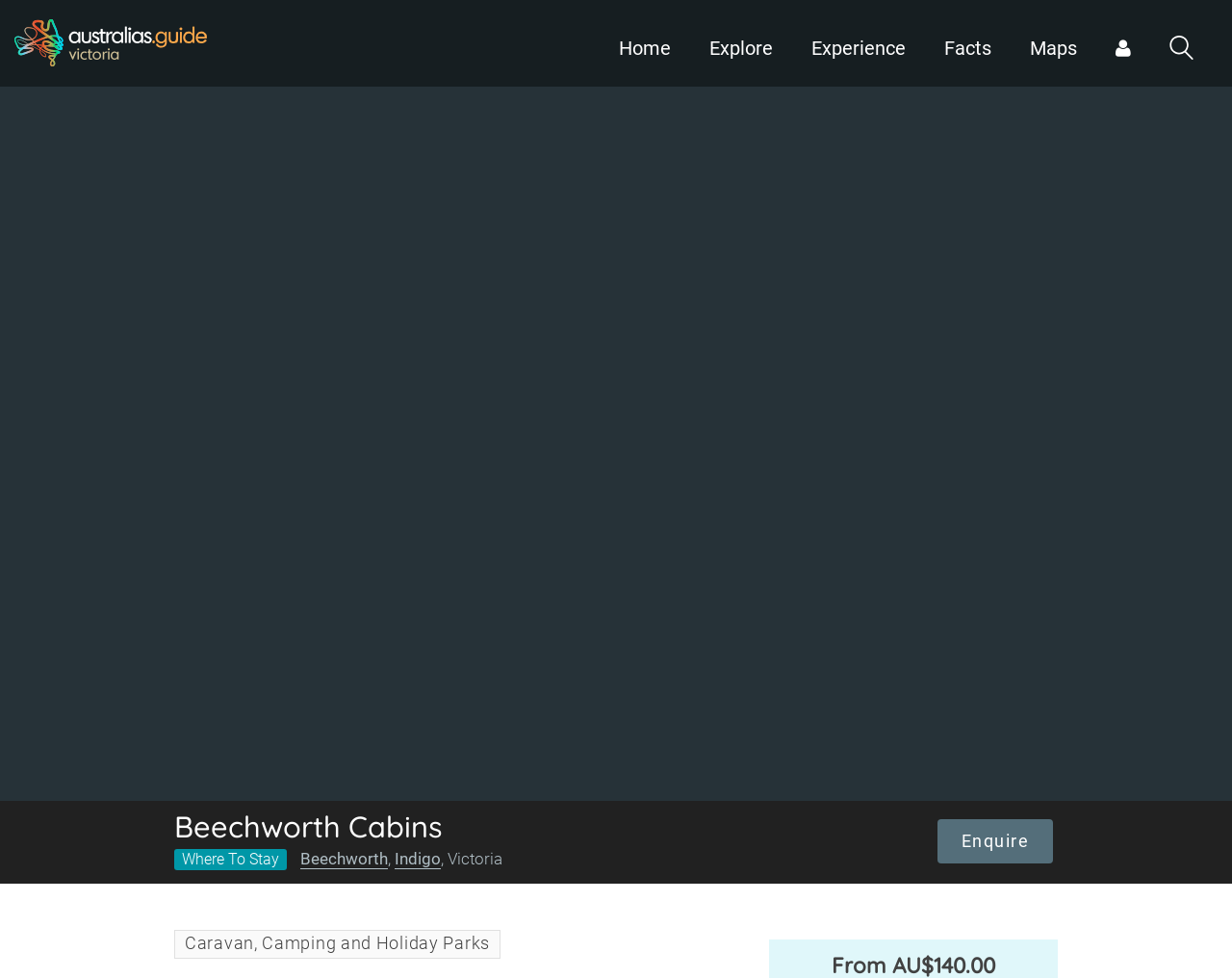Give a one-word or phrase response to the following question: What is the layout of the webpage?

Header, image, article, links